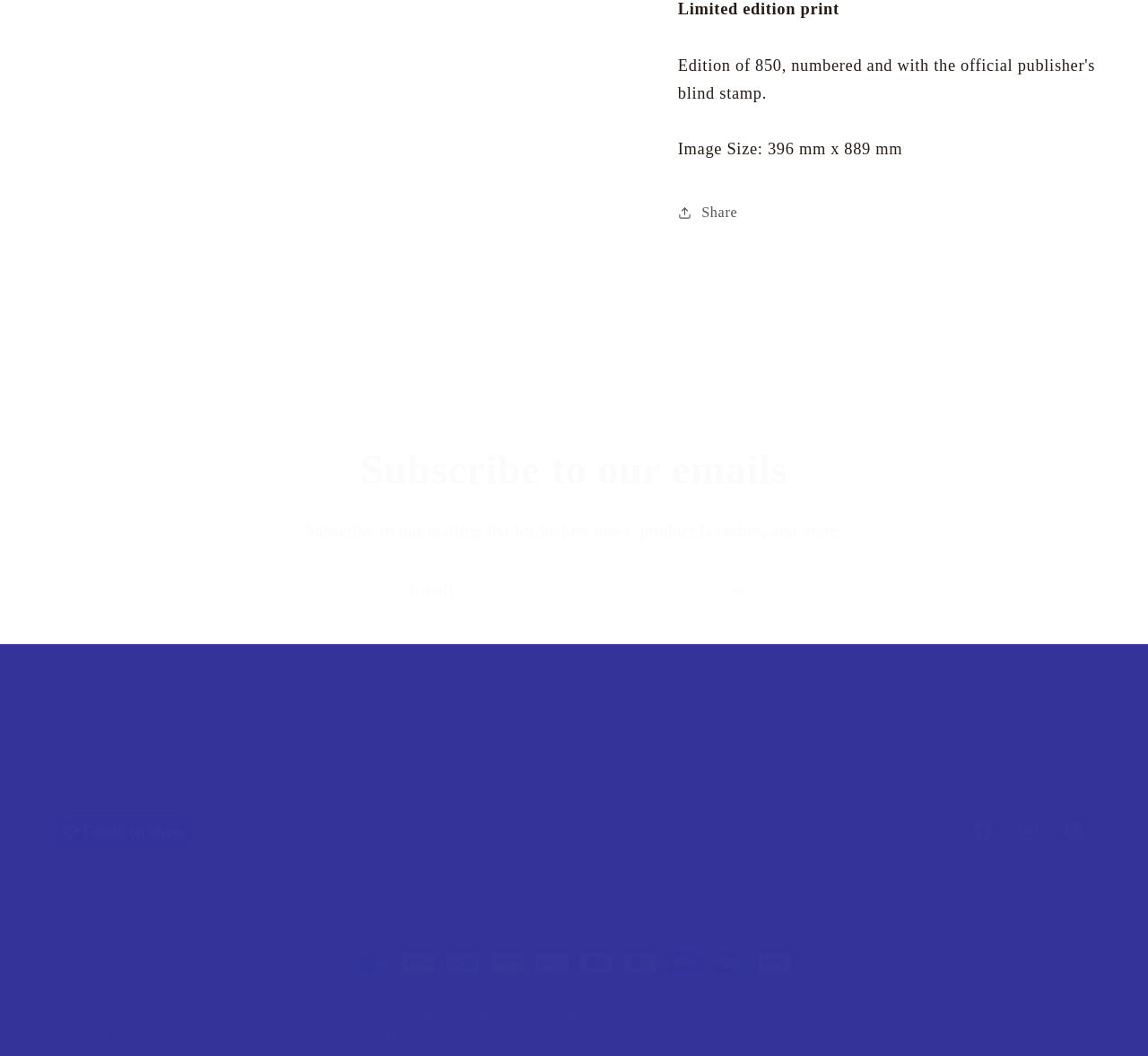Determine the bounding box for the described UI element: "Home".

[0.389, 0.722, 0.422, 0.755]